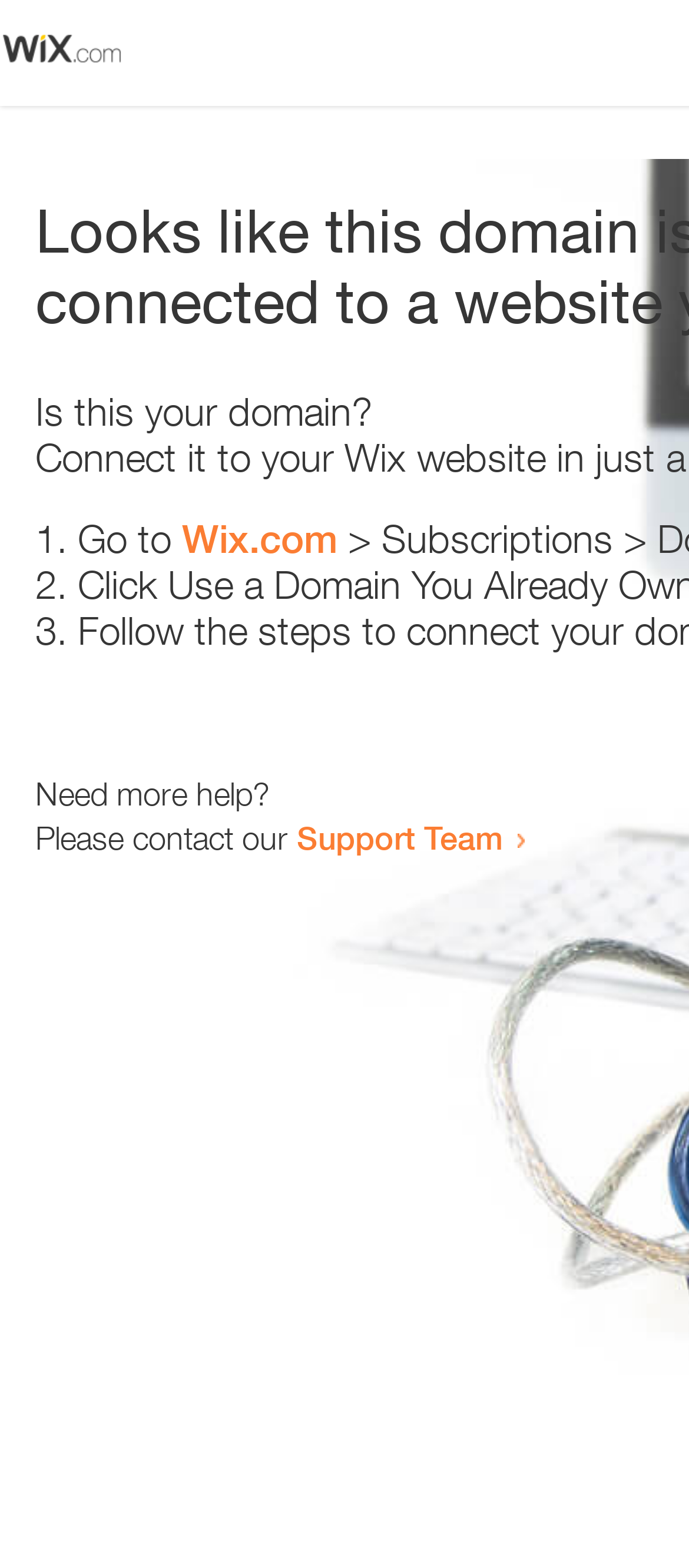What is the domain being referred to?
Using the visual information from the image, give a one-word or short-phrase answer.

Wix.com